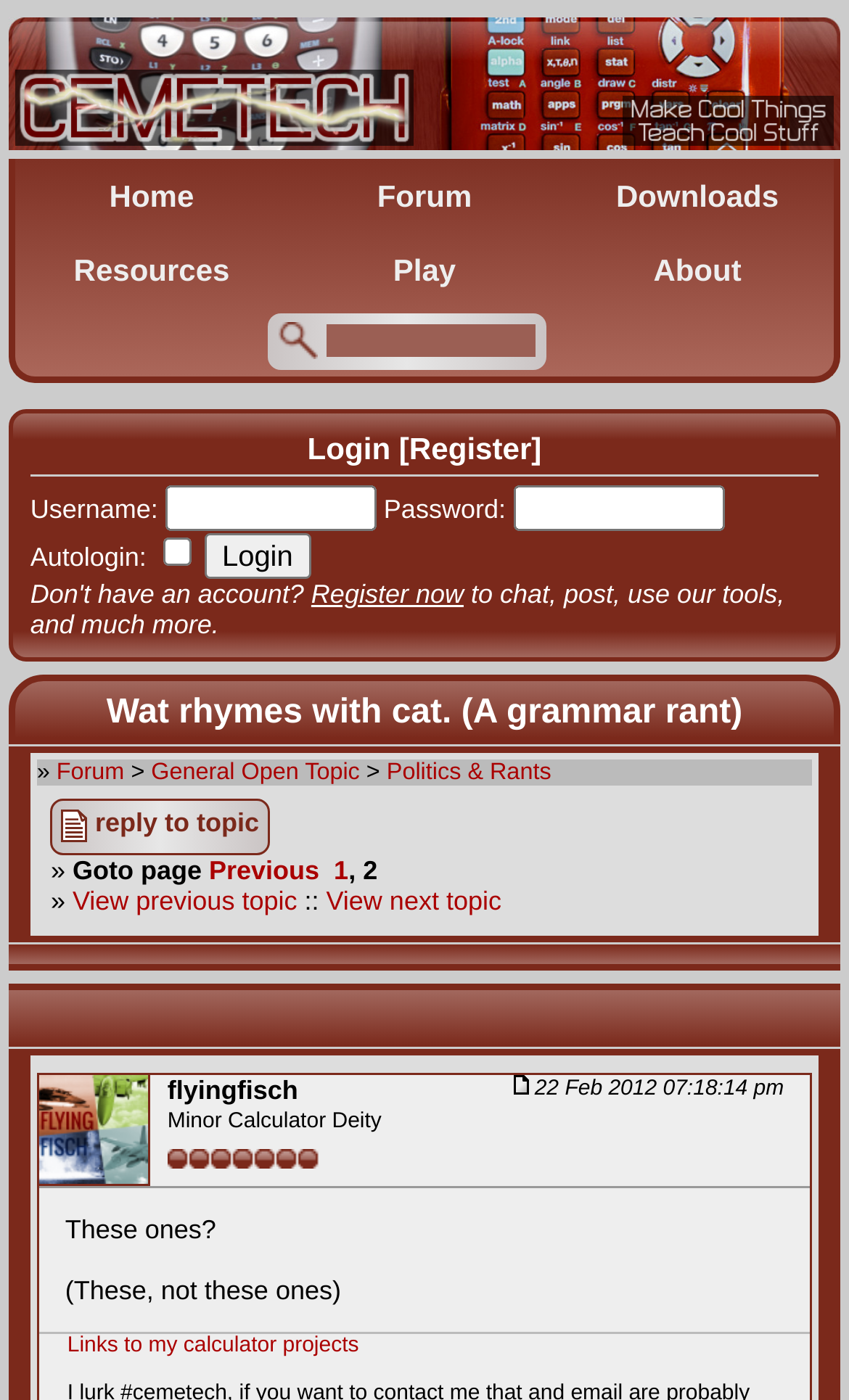Please identify the bounding box coordinates of the region to click in order to complete the task: "Enter username". The coordinates must be four float numbers between 0 and 1, specified as [left, top, right, bottom].

[0.195, 0.347, 0.443, 0.379]